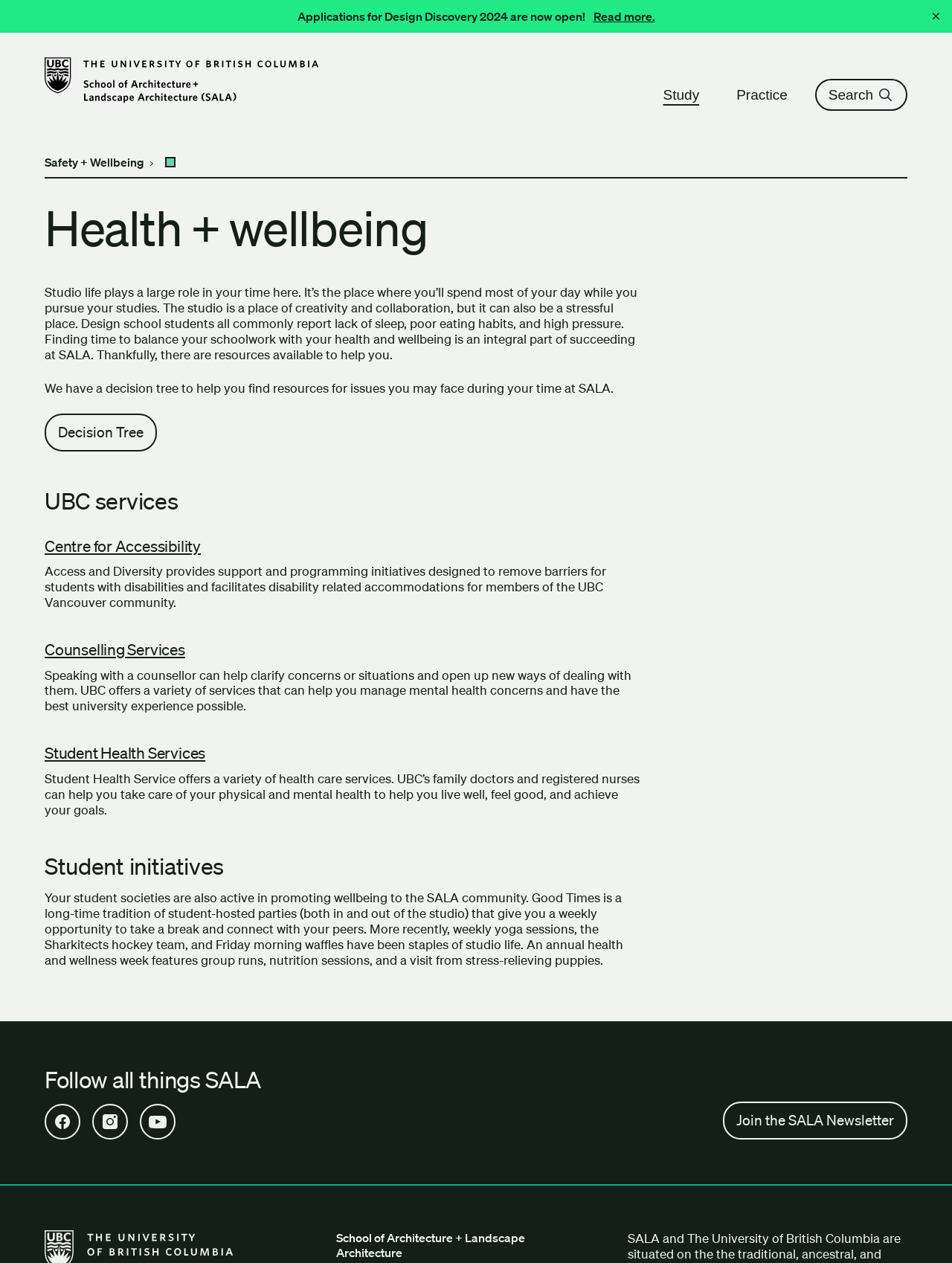Identify the bounding box for the described UI element. Provide the coordinates in (top-left x, top-left y, bottom-right x, bottom-right y) format with values ranging from 0 to 1: Centre for Accessibility

[0.047, 0.424, 0.211, 0.44]